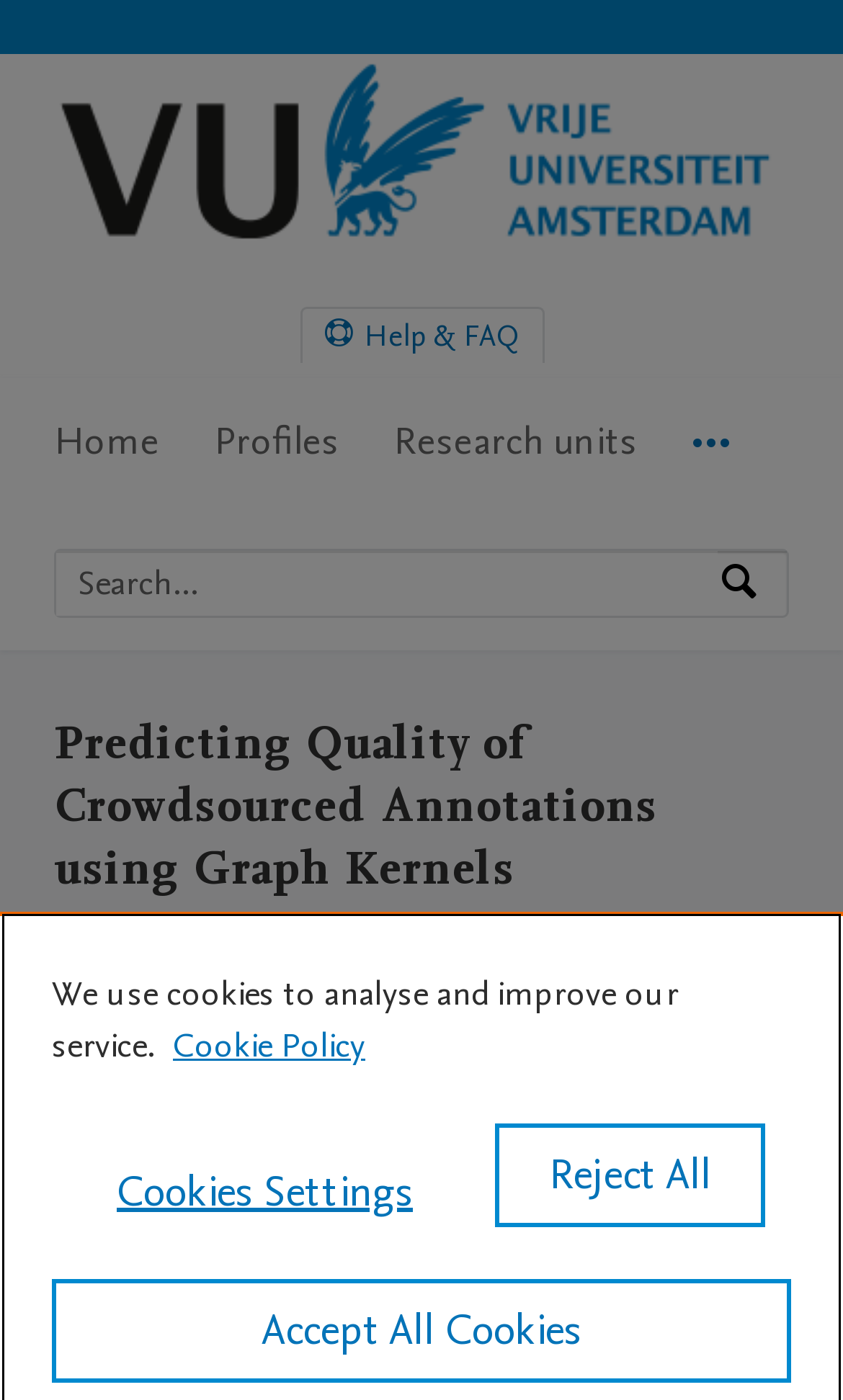Determine the bounding box coordinates of the region to click in order to accomplish the following instruction: "View research output". Provide the coordinates as four float numbers between 0 and 1, specifically [left, top, right, bottom].

[0.064, 0.906, 0.303, 0.935]